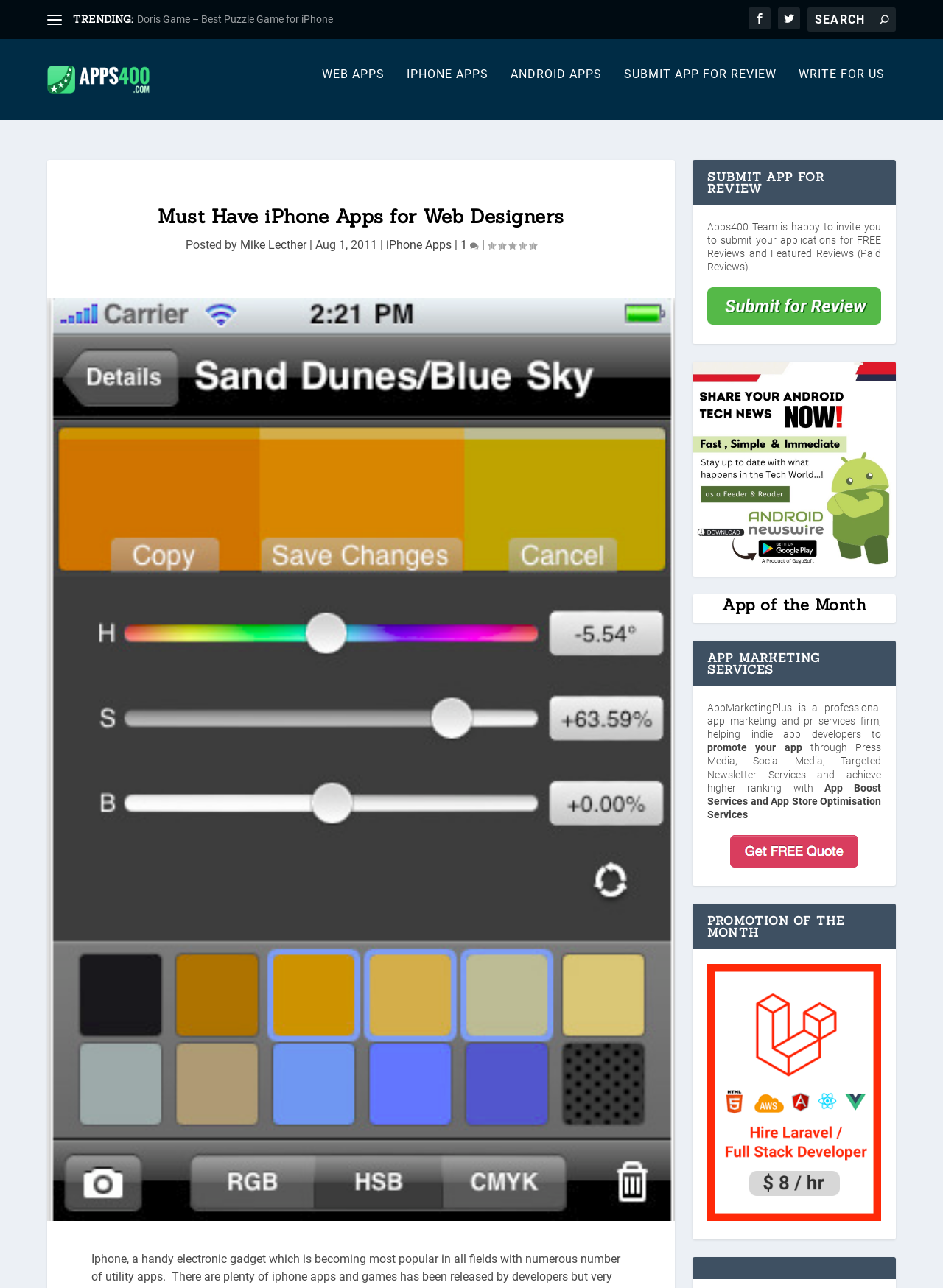Please determine the bounding box coordinates of the clickable area required to carry out the following instruction: "Submit app for review". The coordinates must be four float numbers between 0 and 1, represented as [left, top, right, bottom].

[0.662, 0.061, 0.823, 0.101]